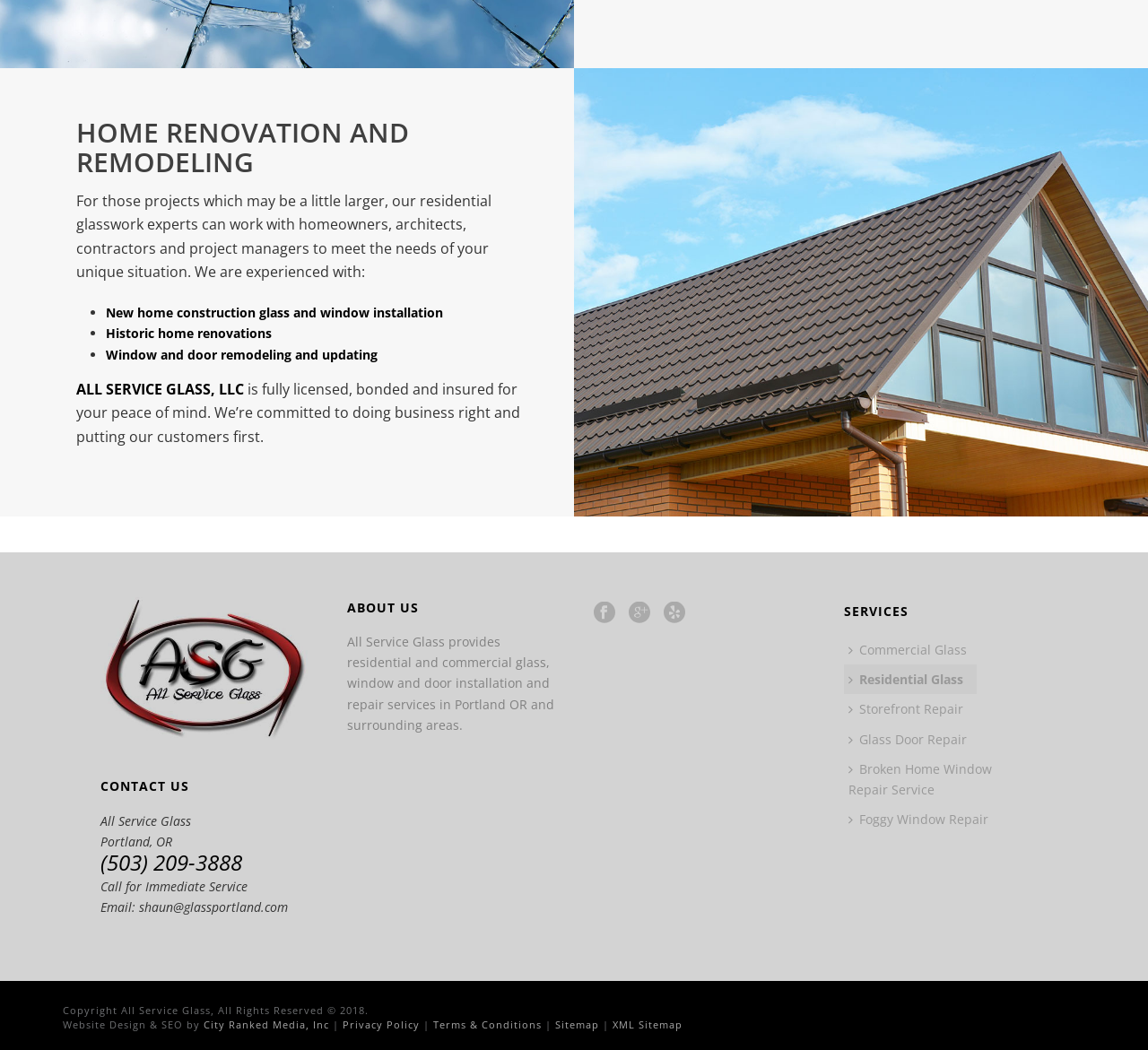Determine the bounding box coordinates of the UI element described by: "Foggy Window Repair".

[0.735, 0.766, 0.873, 0.795]